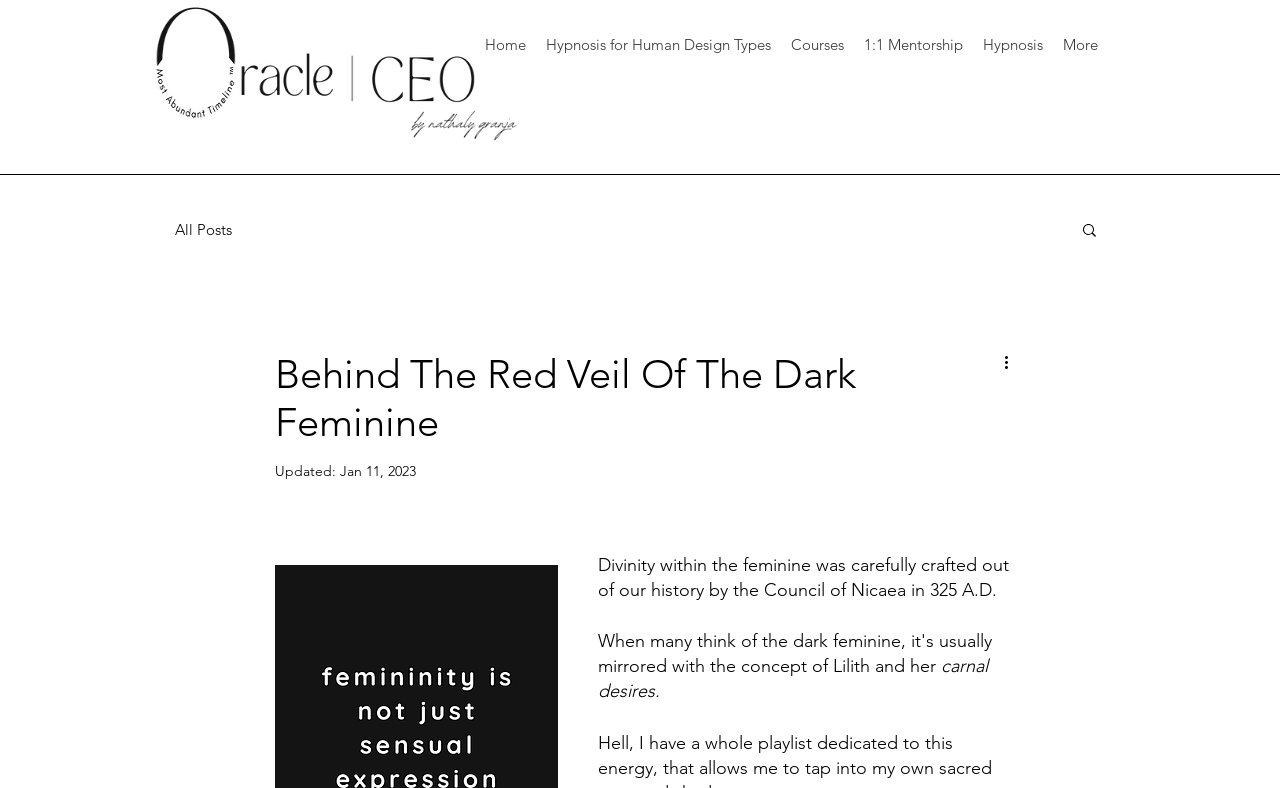How many images are there on the webpage?
Look at the screenshot and give a one-word or phrase answer.

3